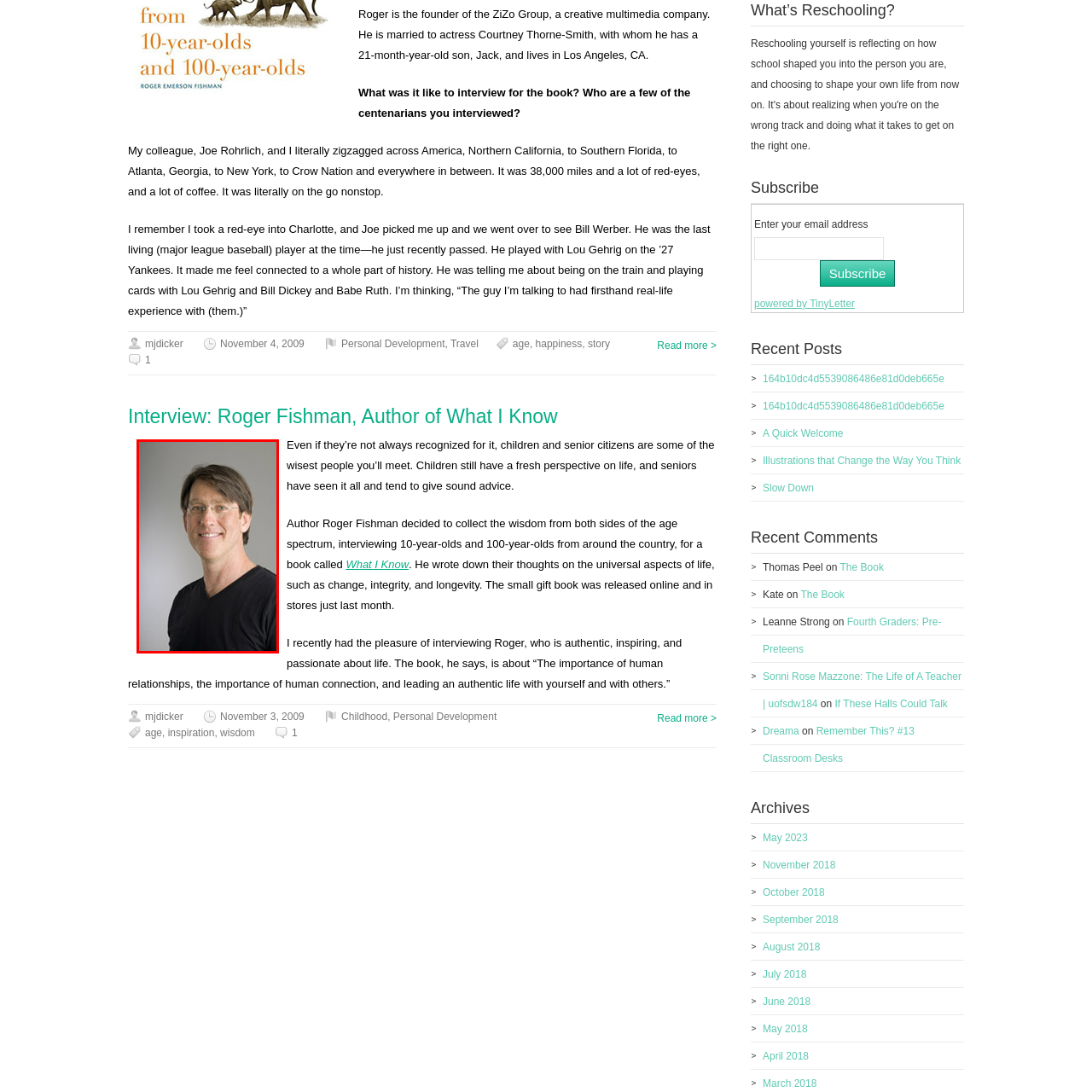Inspect the image within the red box and provide a detailed and thorough answer to the following question: What is the focus of the setting in the image?

According to the caption, the setting appears neutral, which implies that it is not distracting or attention-grabbing, and instead, allows the focus to remain on Roger Fishman and the message he is conveying.